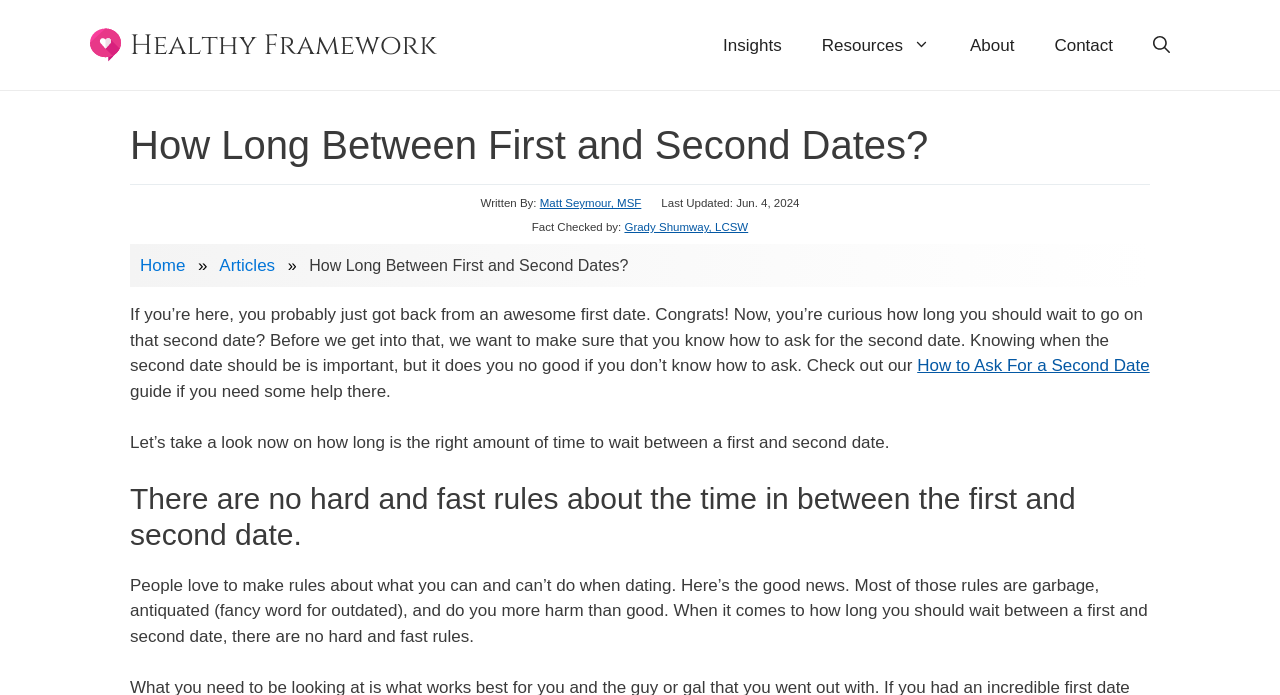Can you provide the bounding box coordinates for the element that should be clicked to implement the instruction: "Go to the 'Home' page"?

[0.109, 0.368, 0.145, 0.395]